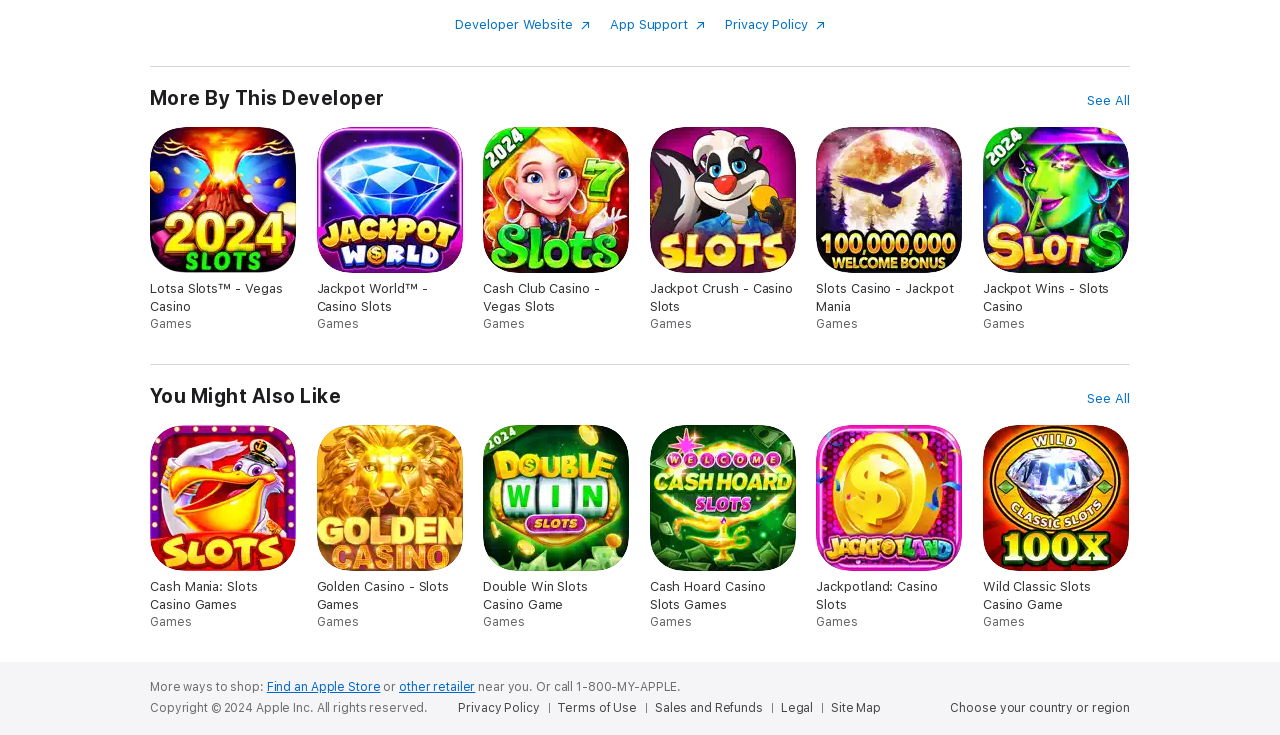Provide a thorough and detailed response to the question by examining the image: 
How can I contact Apple for support?

The page provides a static text 'Or call 1-800-MY-APPLE.' which suggests that users can contact Apple for support by calling this phone number.